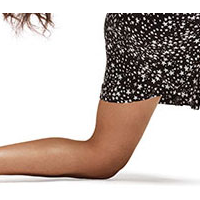What is the dominant color of the dress?
Please respond to the question thoroughly and include all relevant details.

The dominant color of the dress is black and white because the image features a star-patterned dress with a prominent black and white color scheme. The caption also explicitly mentions the dress as 'black-and-white star-patterned'.